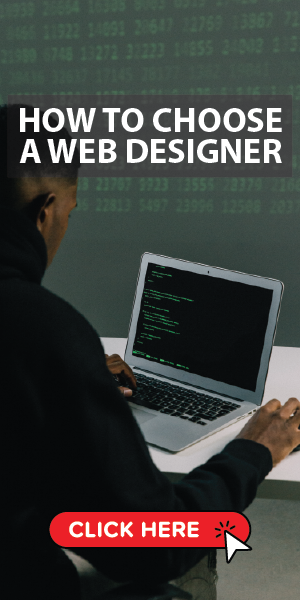Detail everything you observe in the image.

The image features a person seated at a desk, focused intently on a laptop screen displaying lines of code, symbolizing the essential skills and tasks involved in web design. The background is illuminated with green characters and numbers, reminiscent of a digital environment, enhancing the tech-savvy vibe of the scene. Prominently displayed in bold white text above is the title, "HOW TO CHOOSE A WEB DESIGNER," indicating that the content likely provides insights or tips for selecting a web designer. Below, a vibrant red button reads "CLICK HERE," suggesting interaction and inviting viewers to learn more. This captivating visual emphasizes the importance of informed decision-making when it comes to web design services.